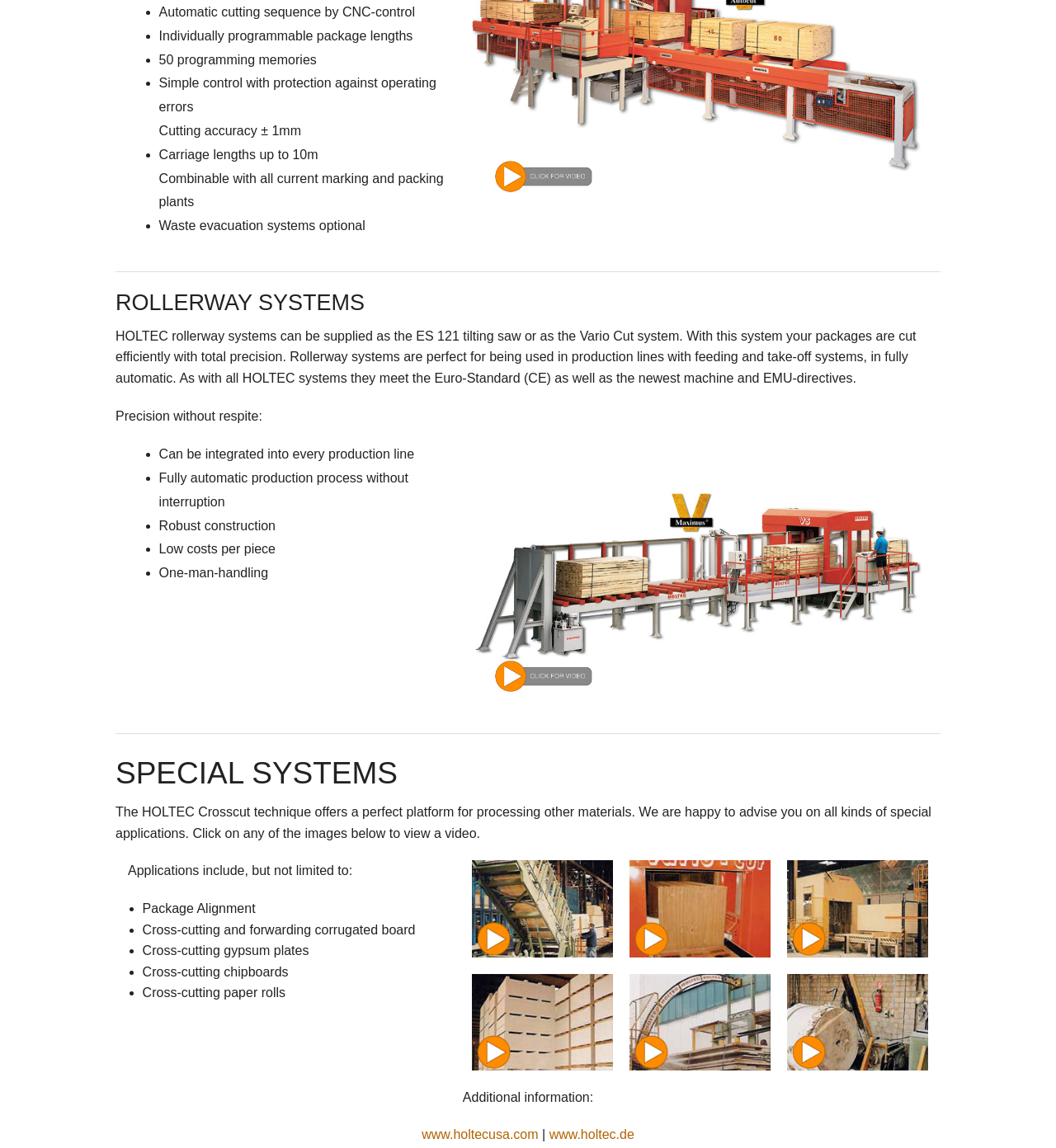Could you specify the bounding box coordinates for the clickable section to complete the following instruction: "Click on the Cross-cutting and forwarding corrugated board link"?

[0.596, 0.785, 0.73, 0.797]